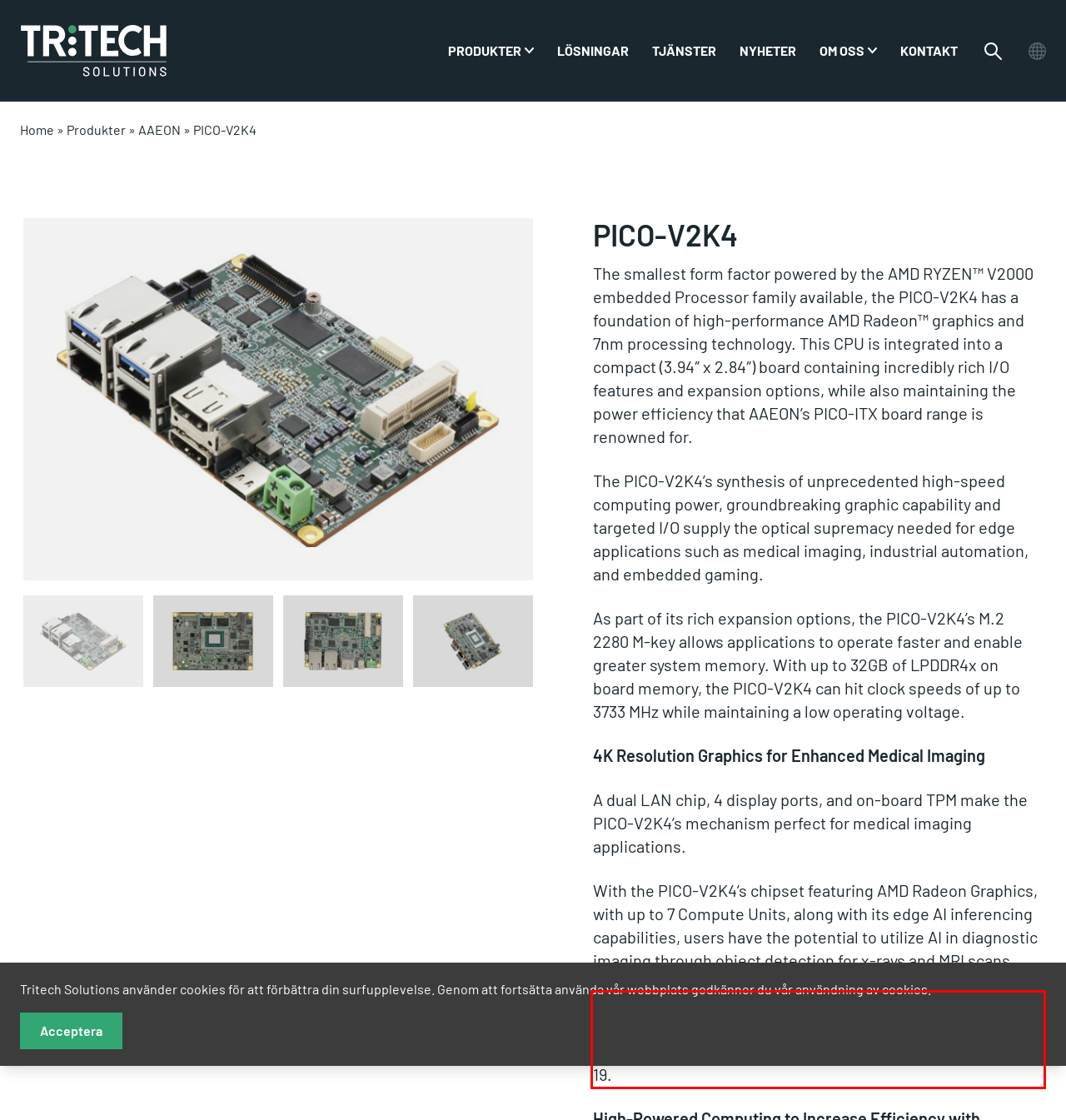You are presented with a screenshot containing a red rectangle. Extract the text found inside this red bounding box.

In addition to this, its superior computing power can enhance the performance of remote medical diagnostic applications, allowing for safe and efficient treatment in the time of COVID-19.